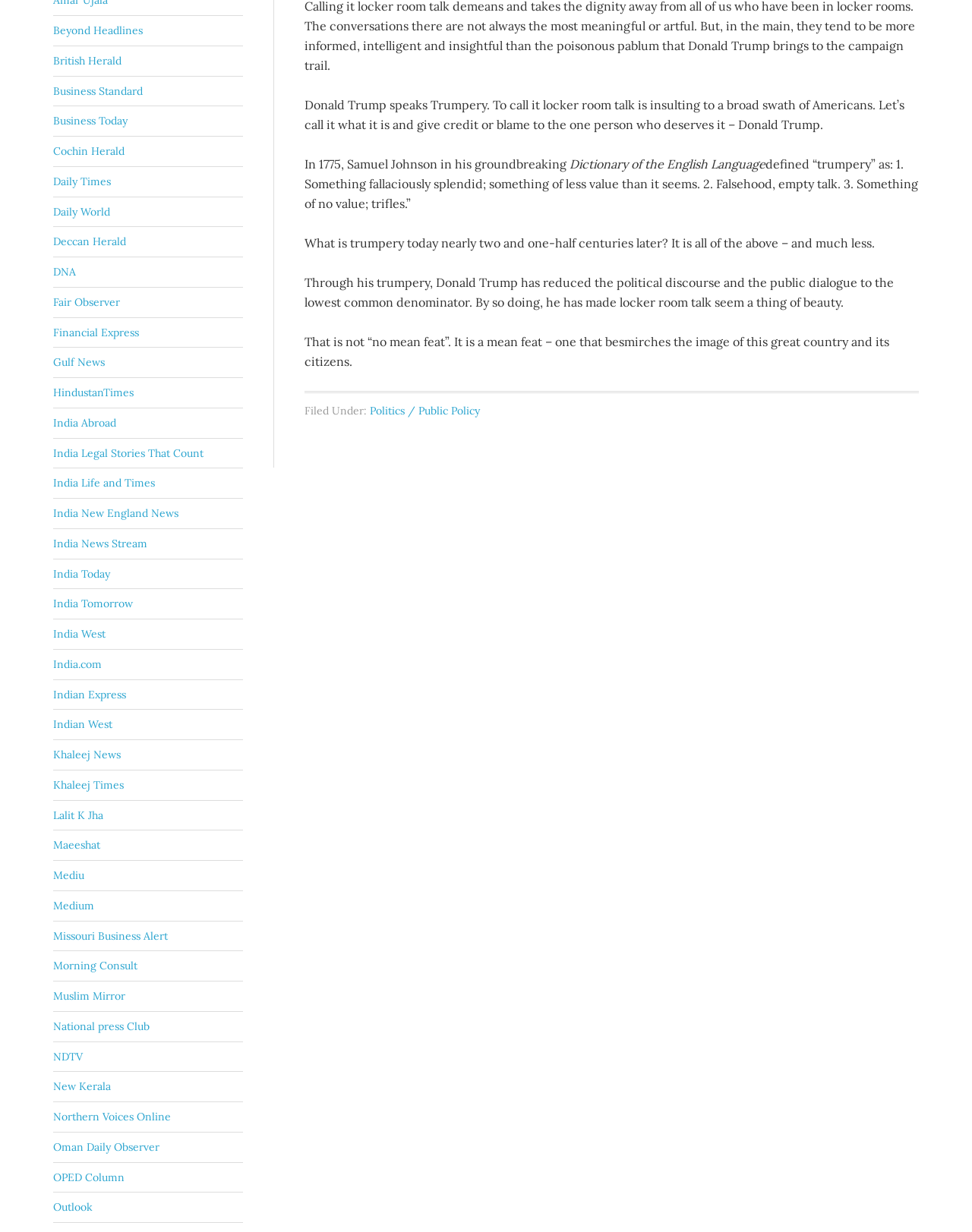Indicate the bounding box coordinates of the clickable region to achieve the following instruction: "Click on Filed Under:."

[0.313, 0.327, 0.38, 0.339]